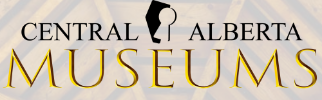Create an elaborate description of the image, covering every aspect.

The image prominently features the logo for "Central Alberta Museums," presented with bold black text overlaying a golden yellow word "MUSEUMS." The design incorporates an artistic representation of Alberta's shape, further emphasizing the regional focus of the organization. This logo is situated against a subtle background that suggests a wood texture, hinting at a connection to heritage and natural history, which aligns with the museum's mission of celebrating local culture and arts. Overall, the logo effectively conveys a sense of place and purpose, inviting visitors to explore the rich heritage of central Alberta.